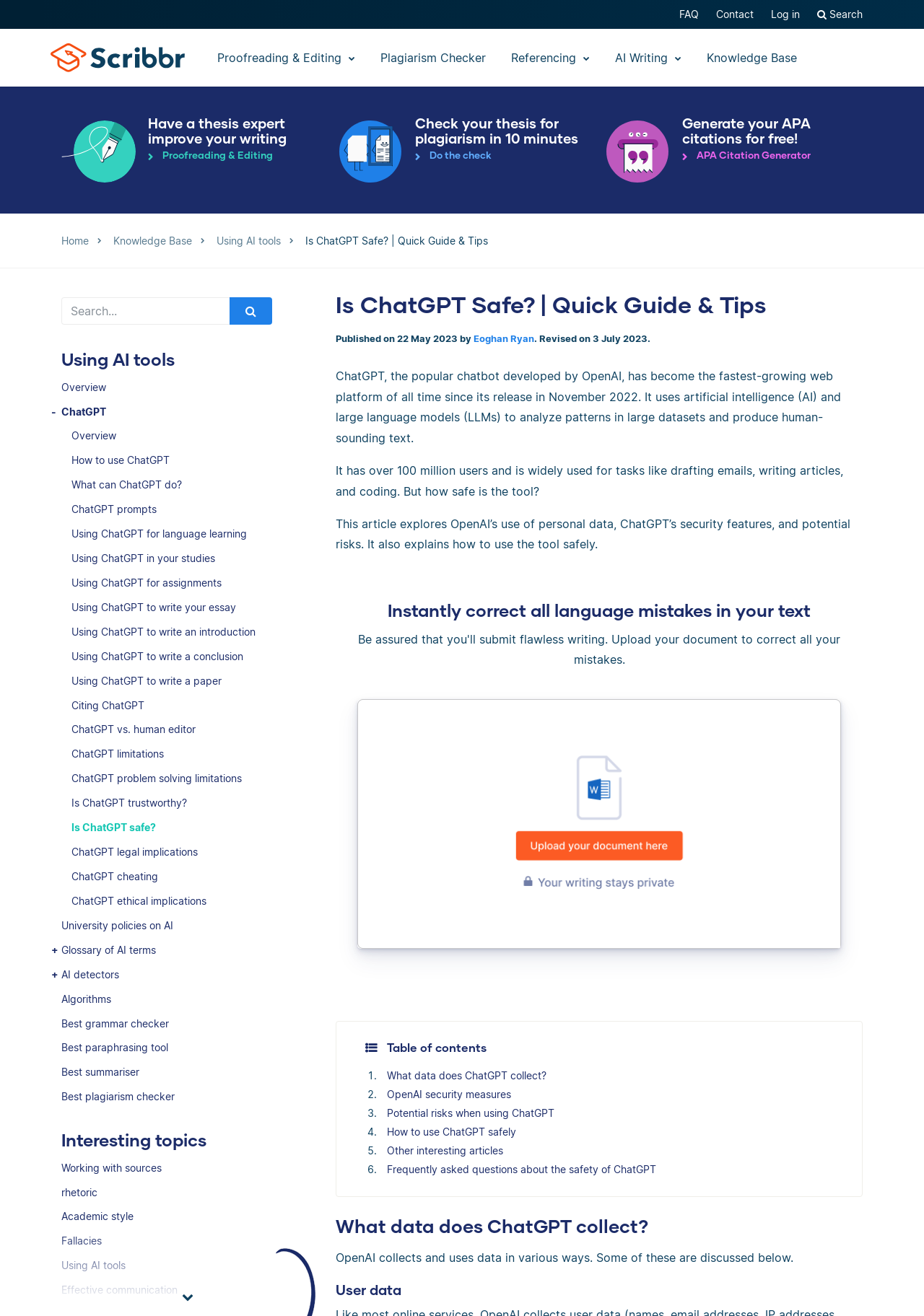Specify the bounding box coordinates of the element's area that should be clicked to execute the given instruction: "Learn about proofreading and editing". The coordinates should be four float numbers between 0 and 1, i.e., [left, top, right, bottom].

[0.223, 0.022, 0.396, 0.066]